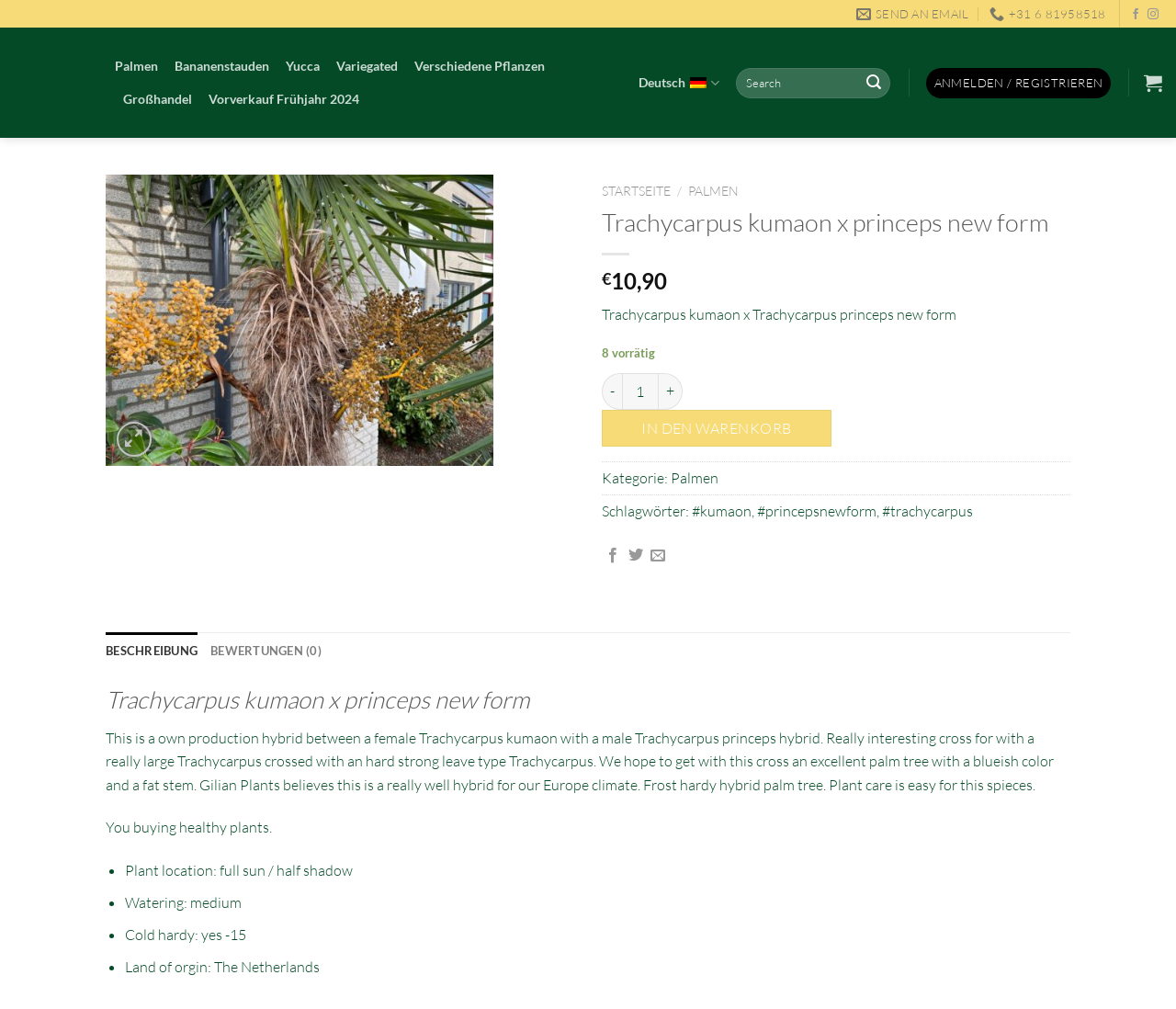Pinpoint the bounding box coordinates of the element you need to click to execute the following instruction: "Share the product on Facebook". The bounding box should be represented by four float numbers between 0 and 1, in the format [left, top, right, bottom].

[0.515, 0.543, 0.528, 0.559]